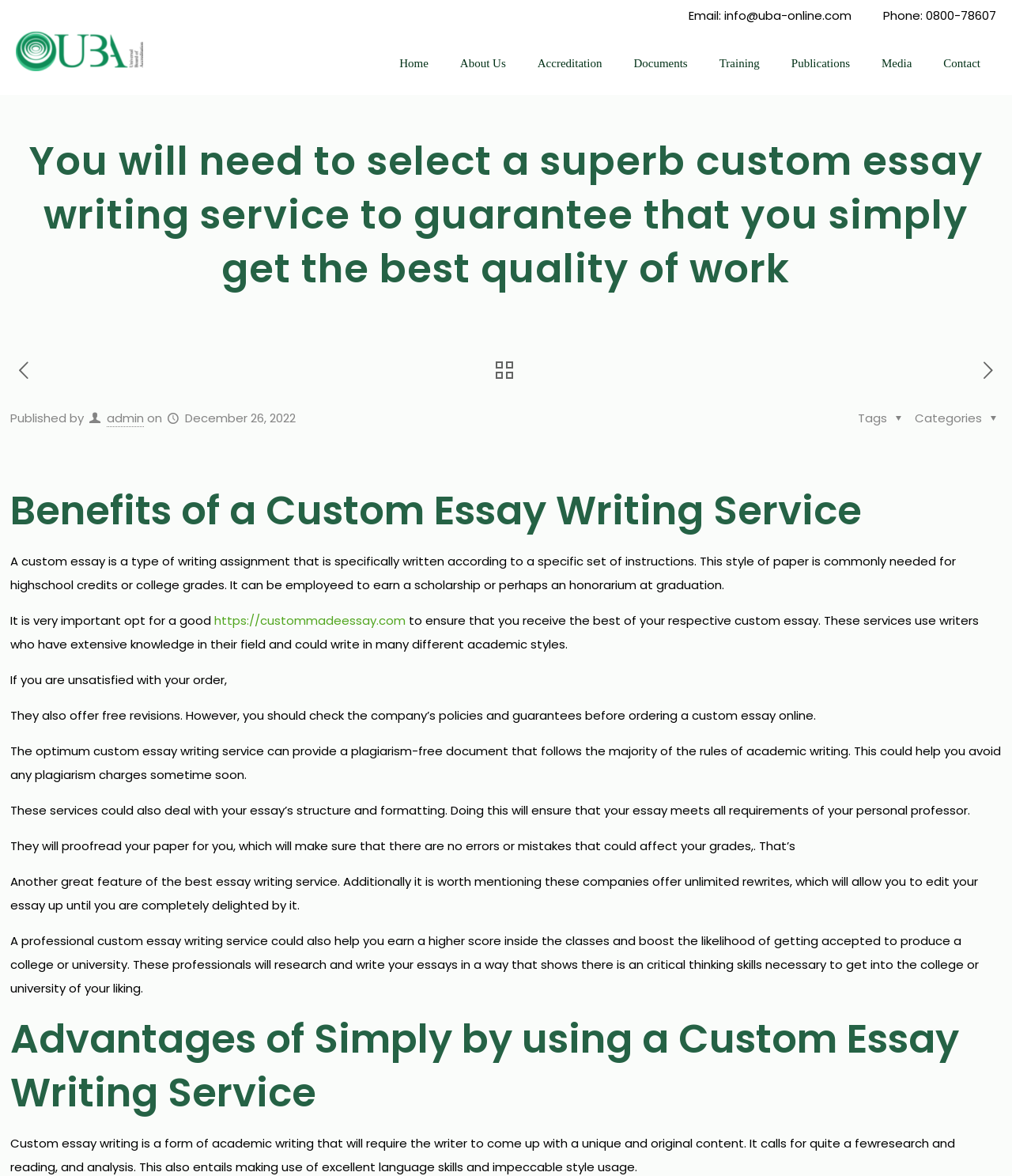Please find the bounding box coordinates of the section that needs to be clicked to achieve this instruction: "View the archives".

None